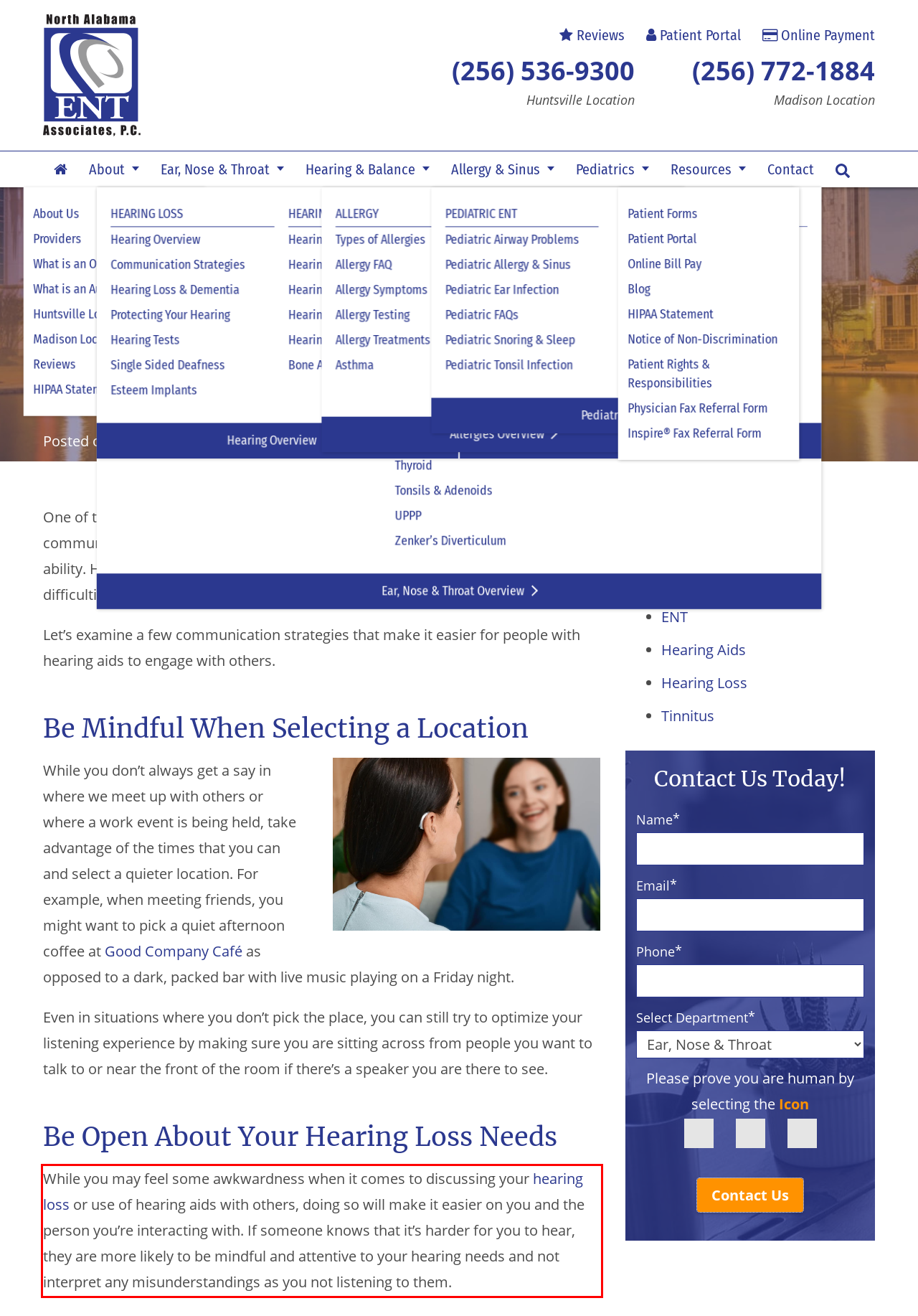Please extract the text content from the UI element enclosed by the red rectangle in the screenshot.

While you may feel some awkwardness when it comes to discussing your hearing loss or use of hearing aids with others, doing so will make it easier on you and the person you’re interacting with. If someone knows that it’s harder for you to hear, they are more likely to be mindful and attentive to your hearing needs and not interpret any misunderstandings as you not listening to them.